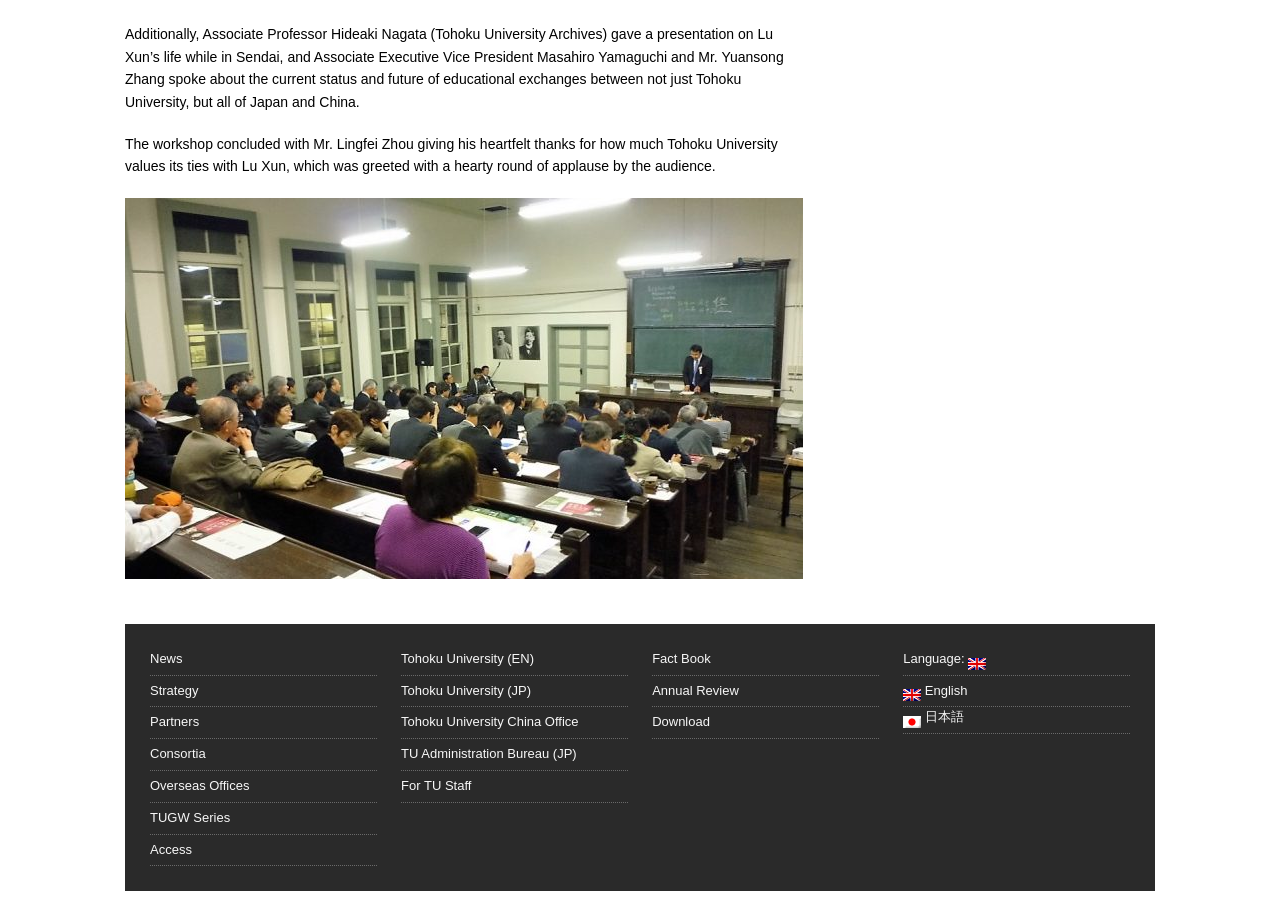Can you specify the bounding box coordinates for the region that should be clicked to fulfill this instruction: "Select English language".

[0.706, 0.722, 0.883, 0.751]